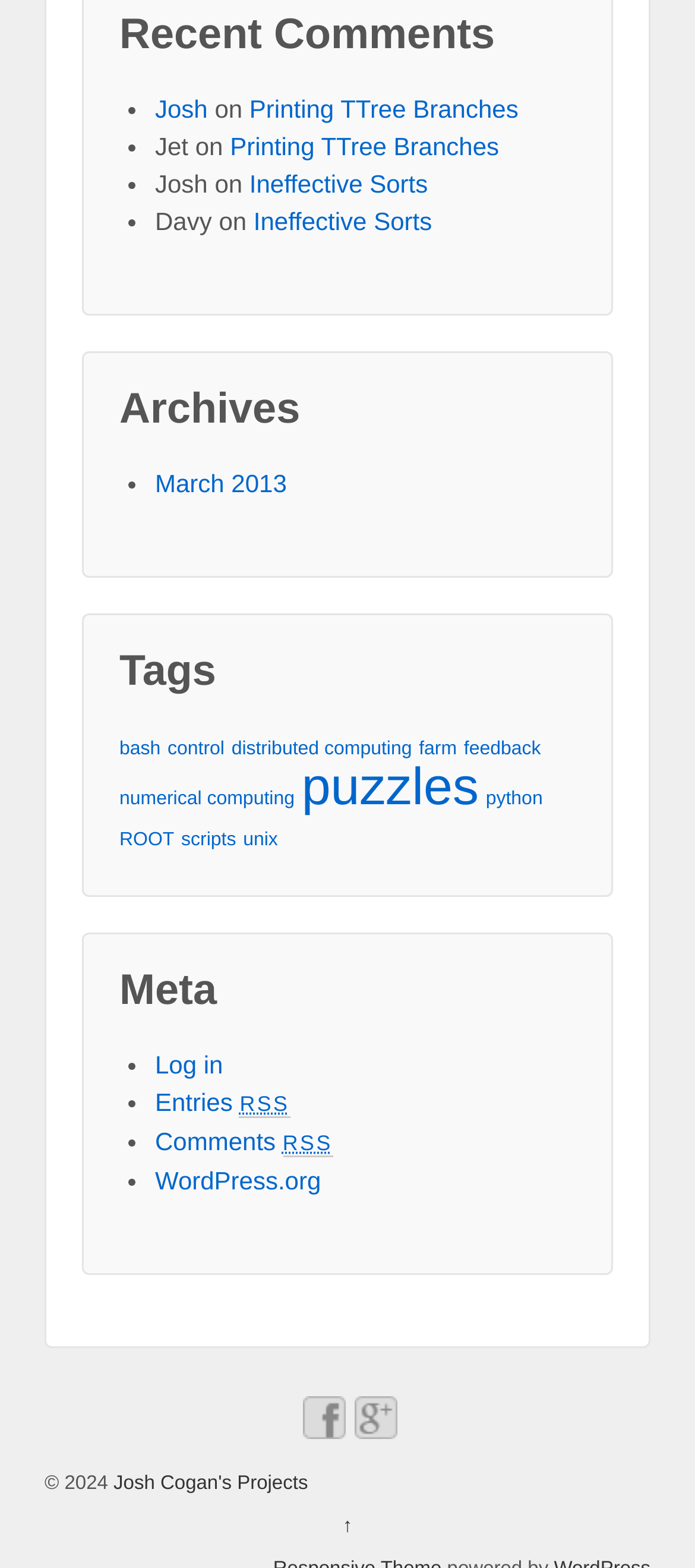Determine the bounding box coordinates of the clickable element necessary to fulfill the instruction: "view recent comments". Provide the coordinates as four float numbers within the 0 to 1 range, i.e., [left, top, right, bottom].

[0.172, 0.009, 0.828, 0.058]